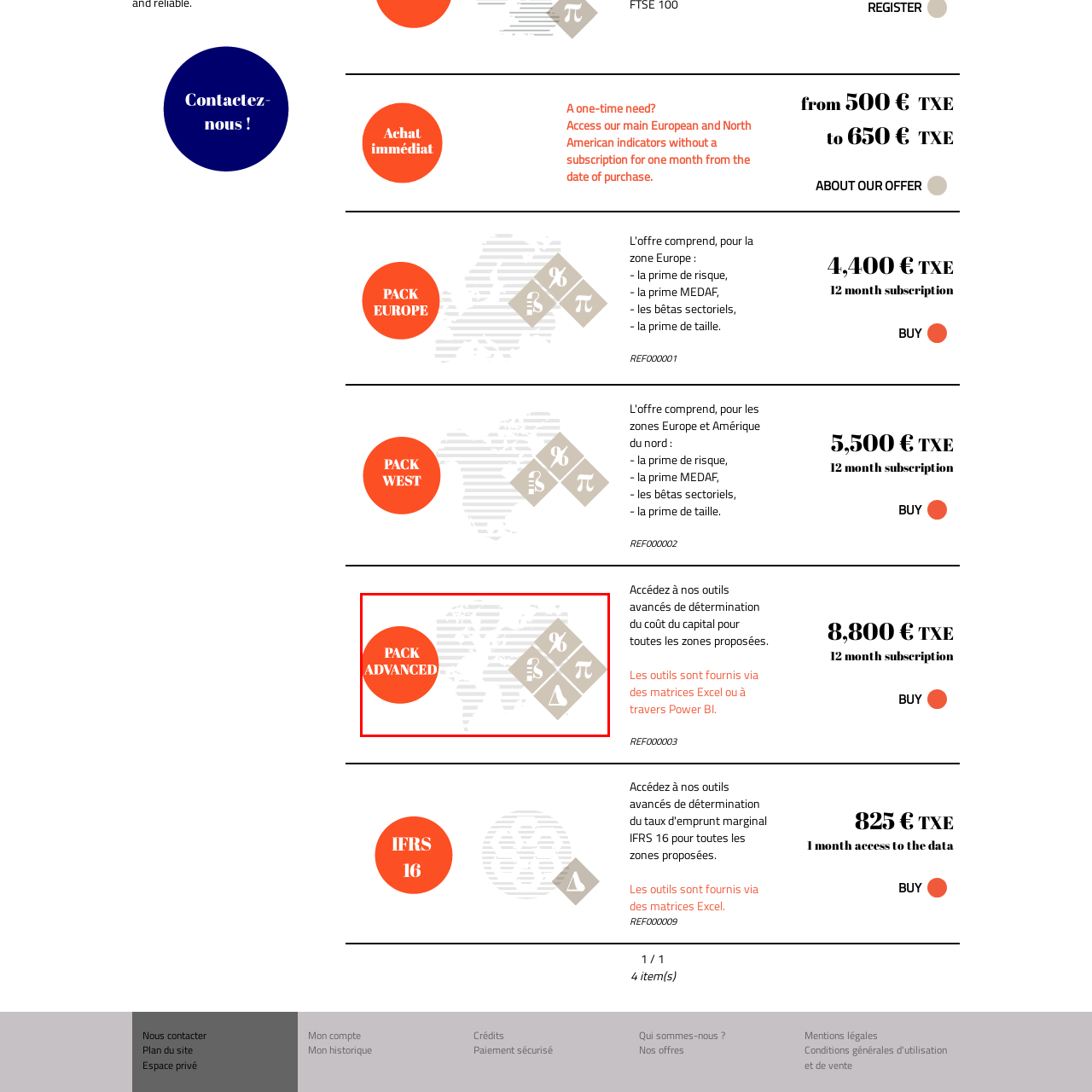Offer a detailed description of the content within the red-framed image.

The image features a prominent red circular badge labeled "PACK ADVANCED," indicating a specialized offering or service. Adjacent to this badge is a diamond shape divided into four quadrants, each showcasing distinct mathematical symbols, including a percentage (%), a Greek letter pi (π), a stylized delta (Δ), and a symbol resembling a beta (β)—all of which suggest a focus on analytical tools and financial metrics. In the background, a soft, shaded outline of a world map adds context, hinting at a global reach or application of the services highlighted in the image. This design effectively communicates a sophisticated package aimed at advanced users seeking enhanced data analysis capabilities.